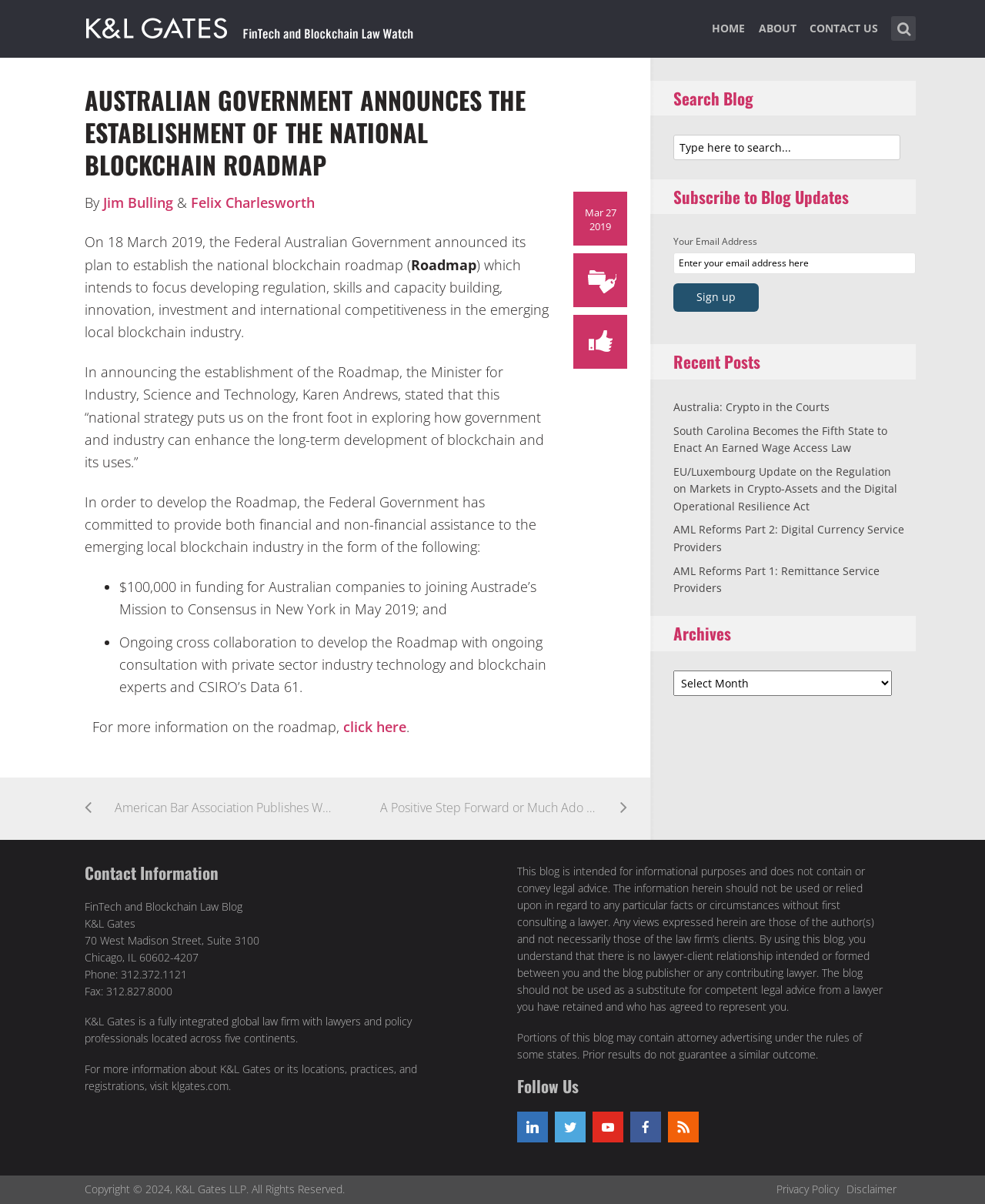Locate the bounding box coordinates of the clickable area needed to fulfill the instruction: "Search for blog posts".

[0.684, 0.112, 0.914, 0.133]